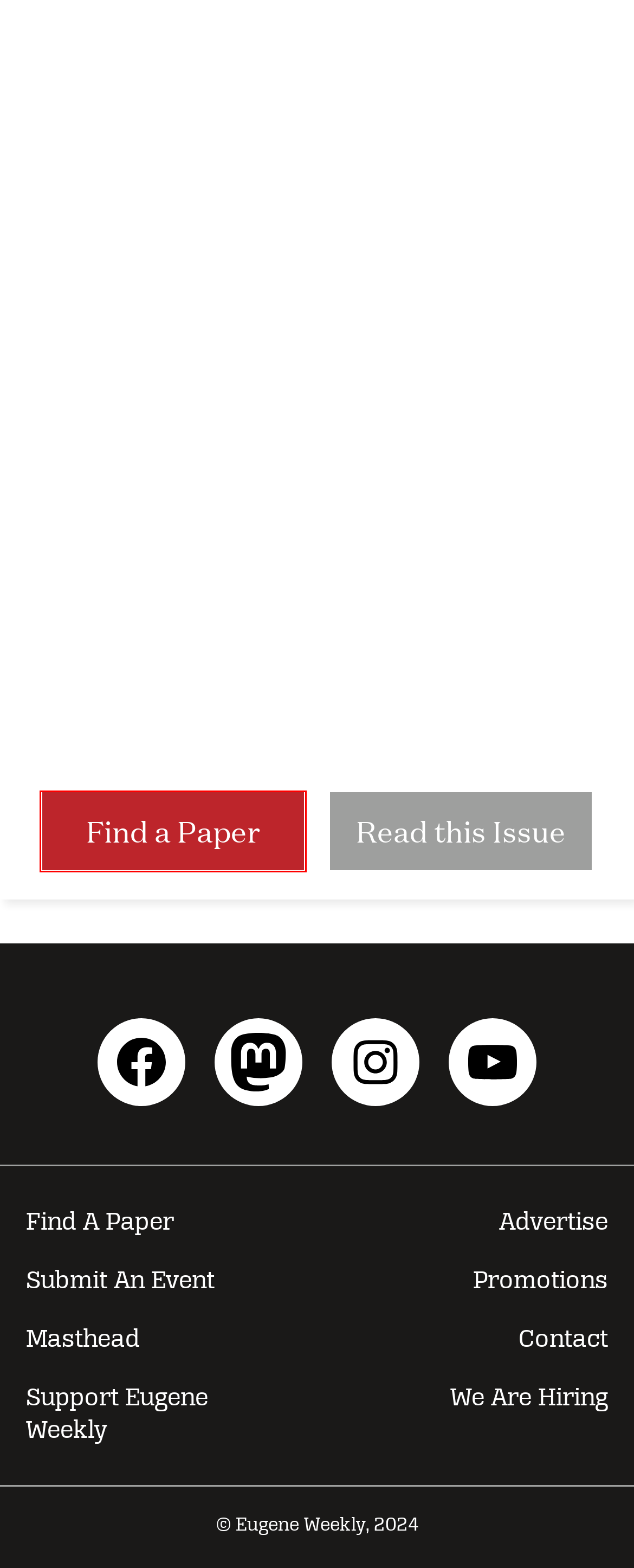Given a screenshot of a webpage with a red bounding box, please pick the webpage description that best fits the new webpage after clicking the element inside the bounding box. Here are the candidates:
A. Where’s my Weekly? – Eugene Weekly
B. Film – Eugene Weekly
C. Eugene Weekly (@eugeneweekly@wkly.ws) - Mastodon
D. Join Our Team – Eugene Weekly
E. Promotional Opportunities – Eugene Weekly
F. Contact Us – Eugene Weekly
G. Masthead – Eugene Weekly
H. Slant – Eugene Weekly

A